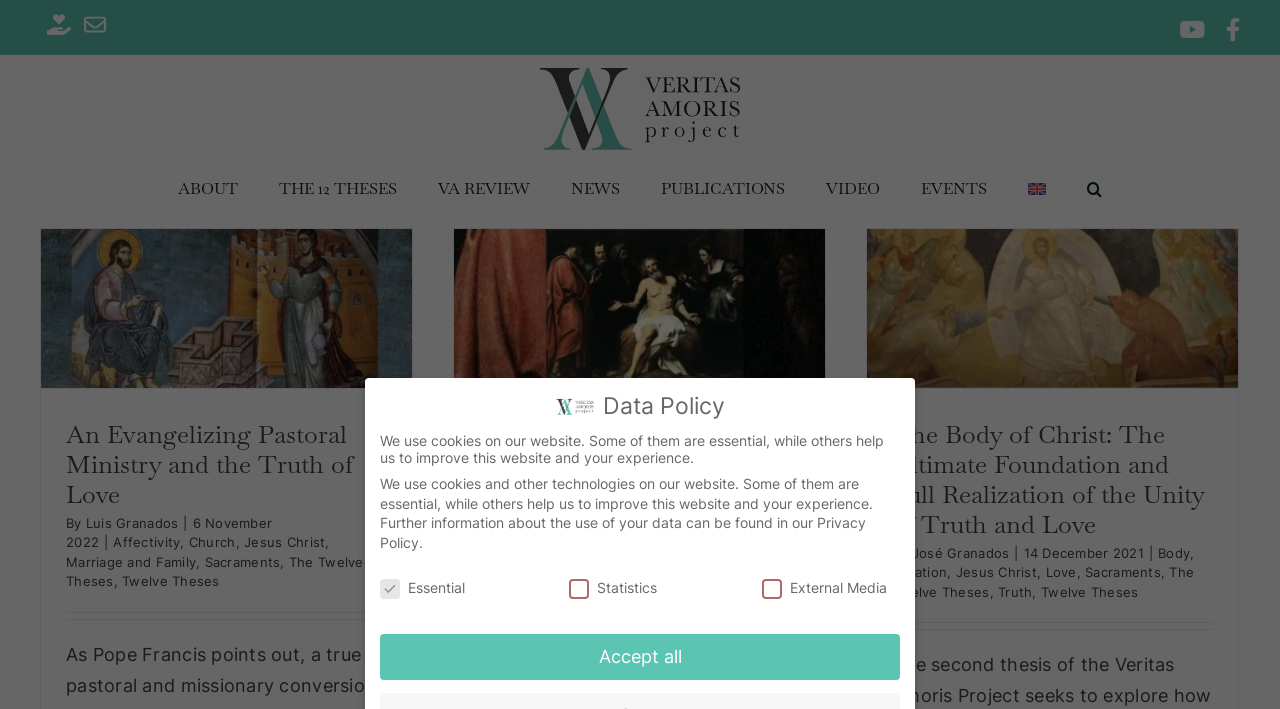Can you provide the bounding box coordinates for the element that should be clicked to implement the instruction: "Read the article 'An Evangelizing Pastoral Ministry and the Truth of Love'"?

[0.052, 0.589, 0.276, 0.719]